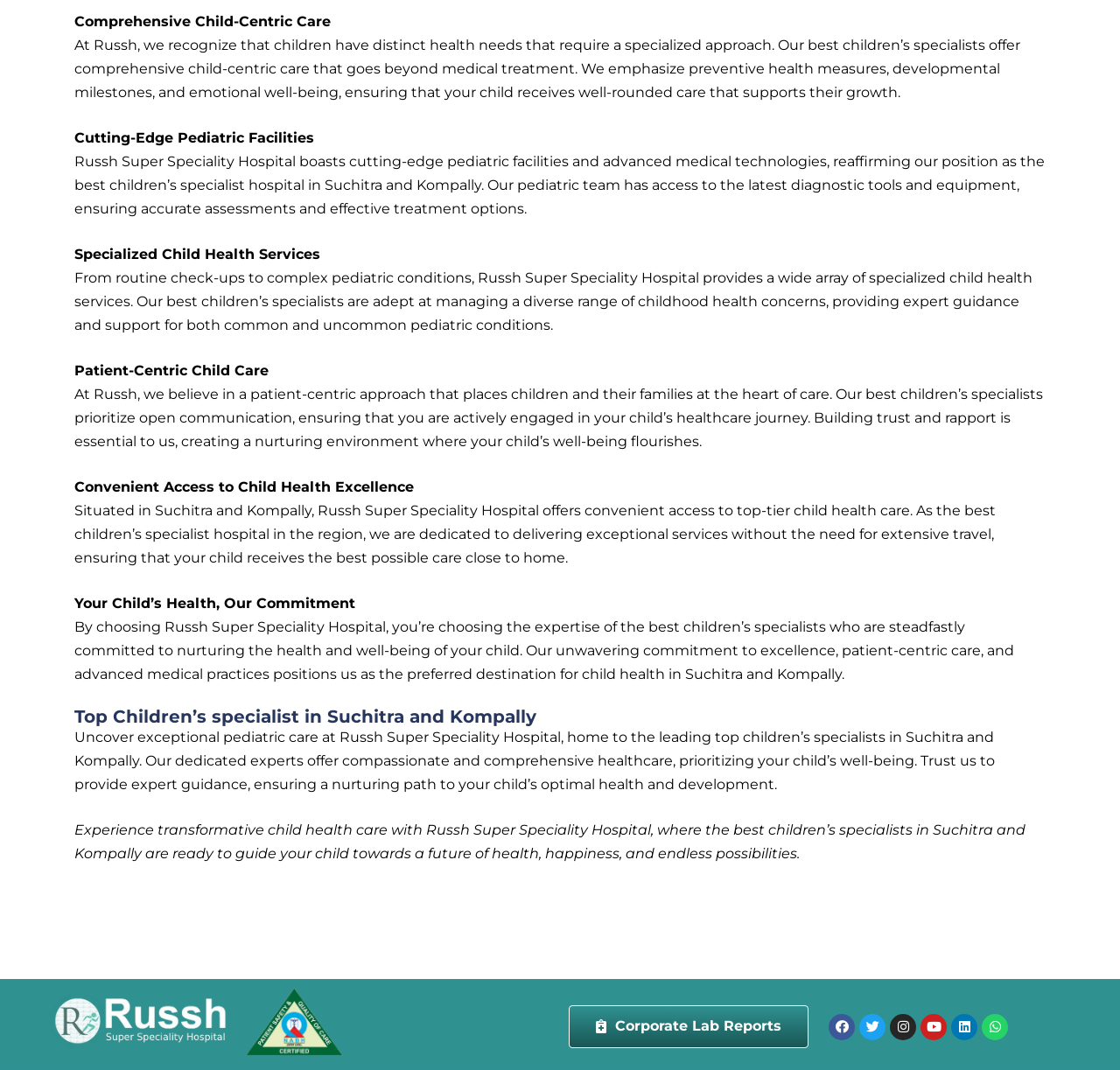Based on the provided description, "Russh Super Speciality Hospital", find the bounding box of the corresponding UI element in the screenshot.

[0.303, 0.681, 0.501, 0.697]